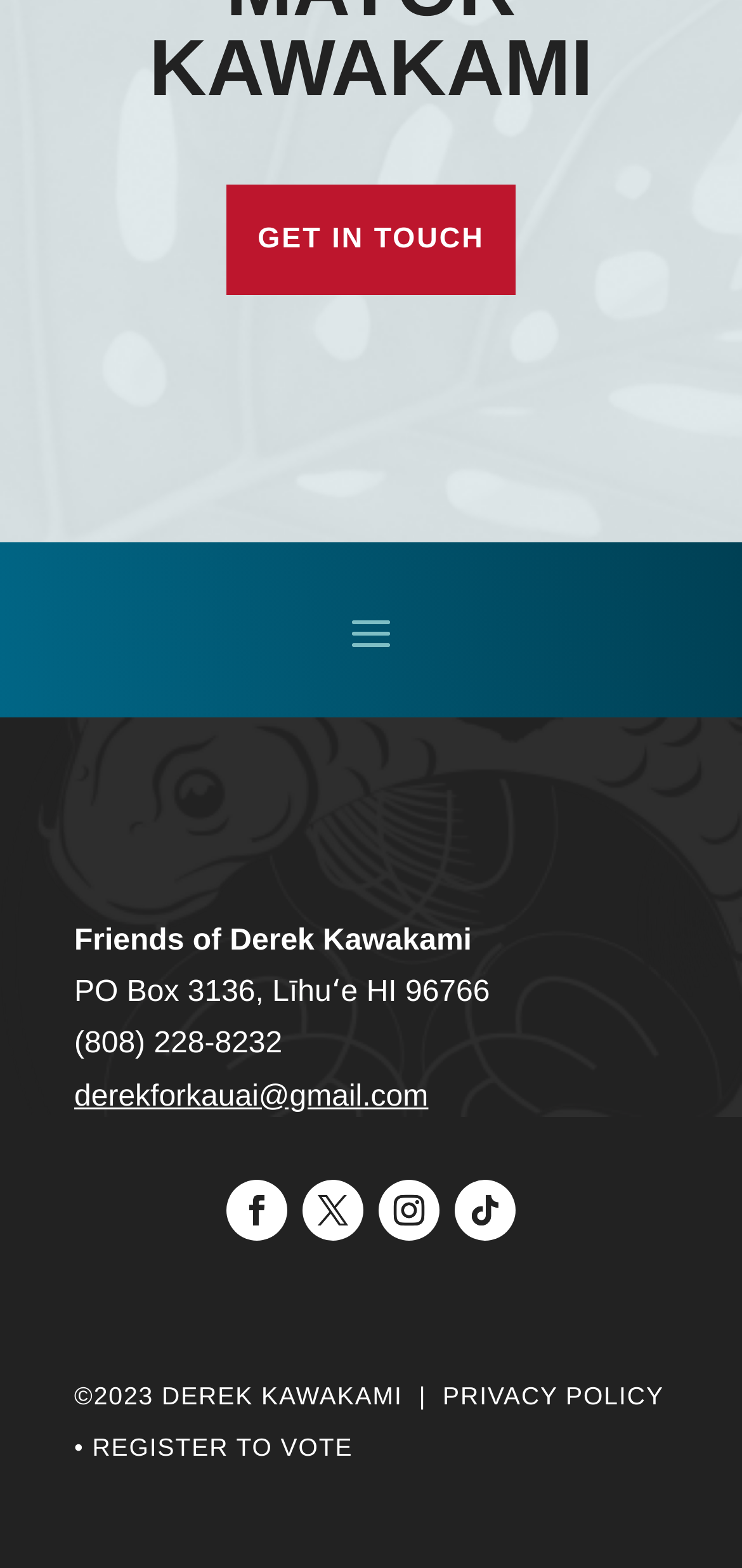Provide the bounding box coordinates for the area that should be clicked to complete the instruction: "Send an email to Derek Kawakami".

[0.1, 0.689, 0.577, 0.709]